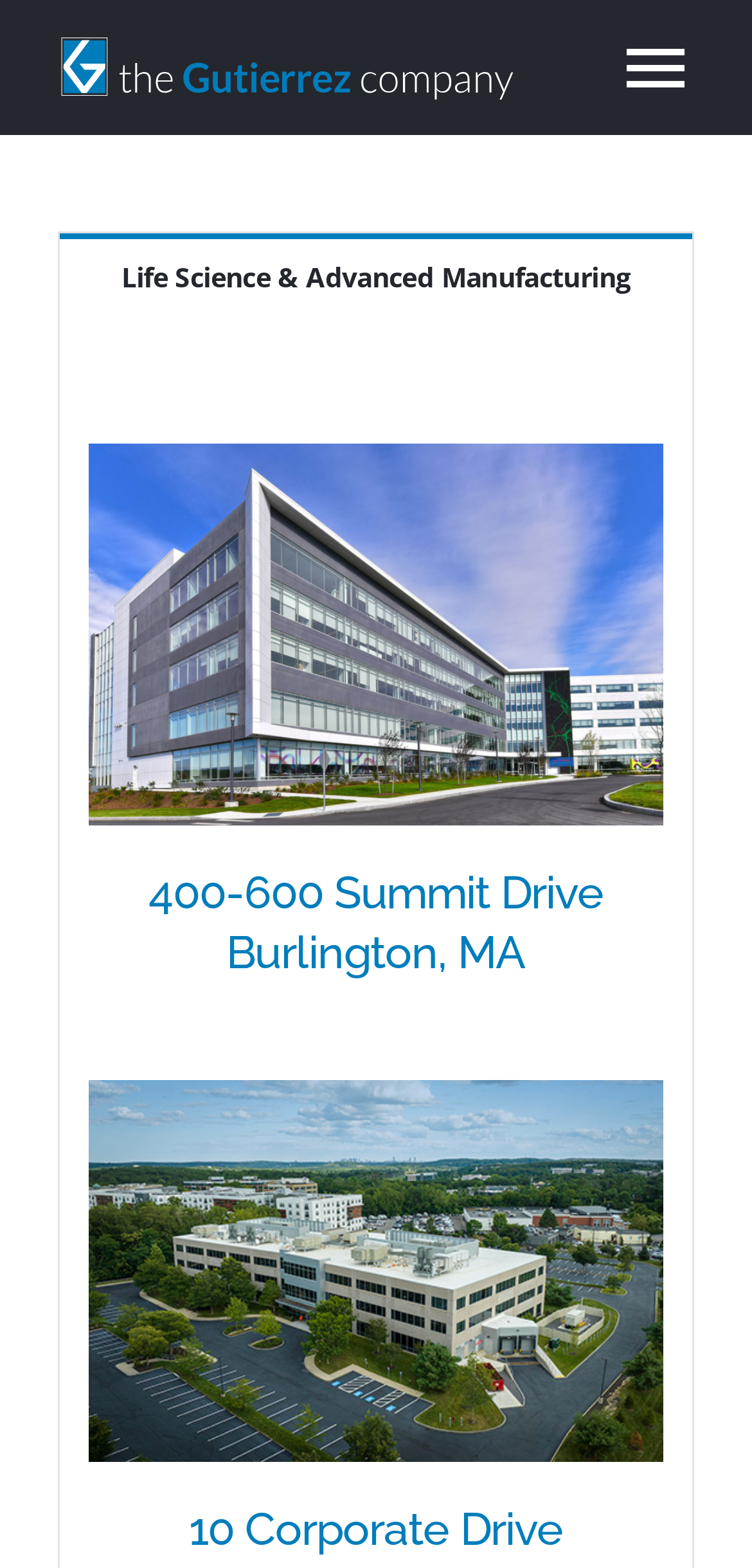Use a single word or phrase to answer this question: 
How many case studies are listed?

2